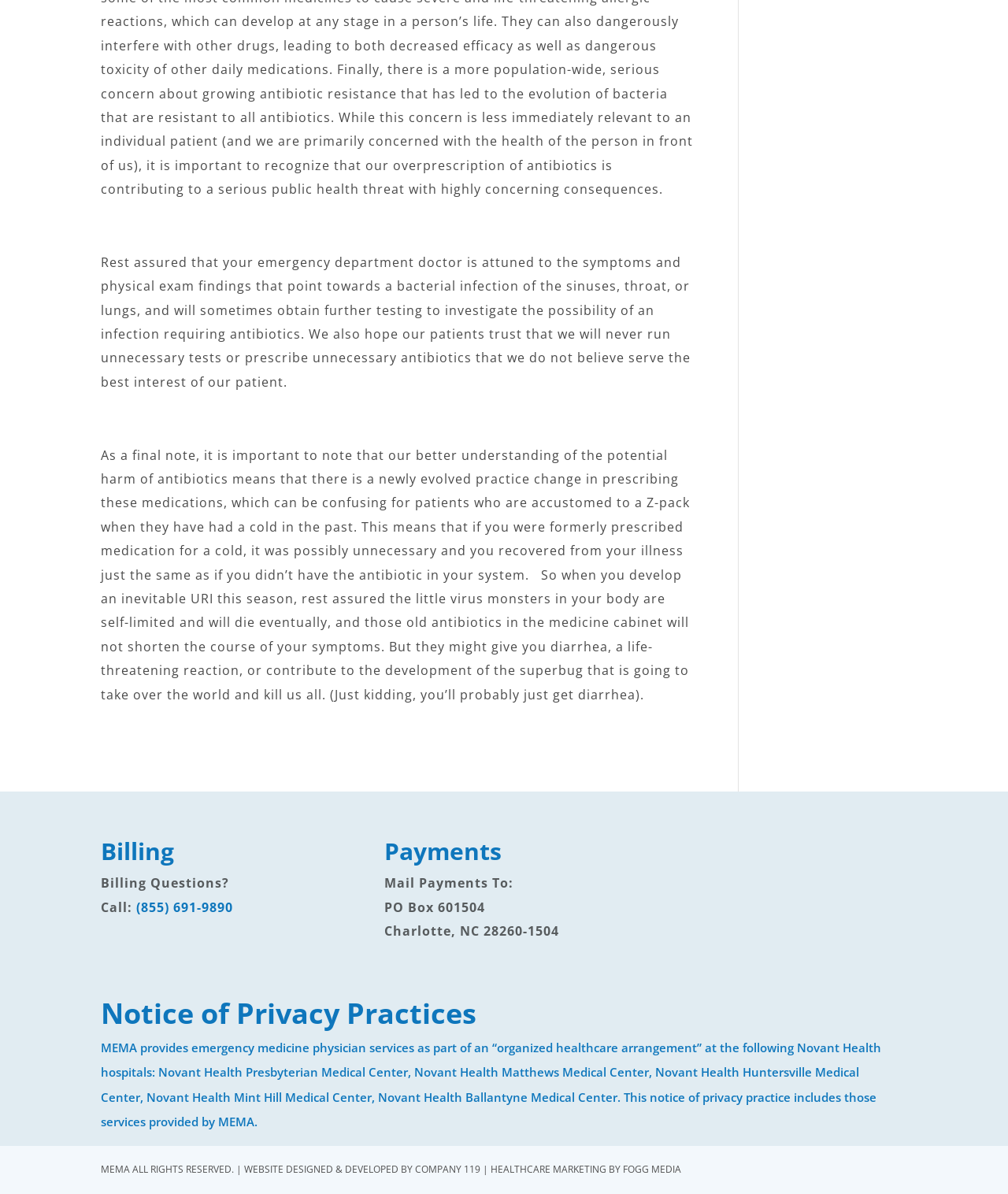Answer the question in a single word or phrase:
What is the topic of the first paragraph?

Antibiotics